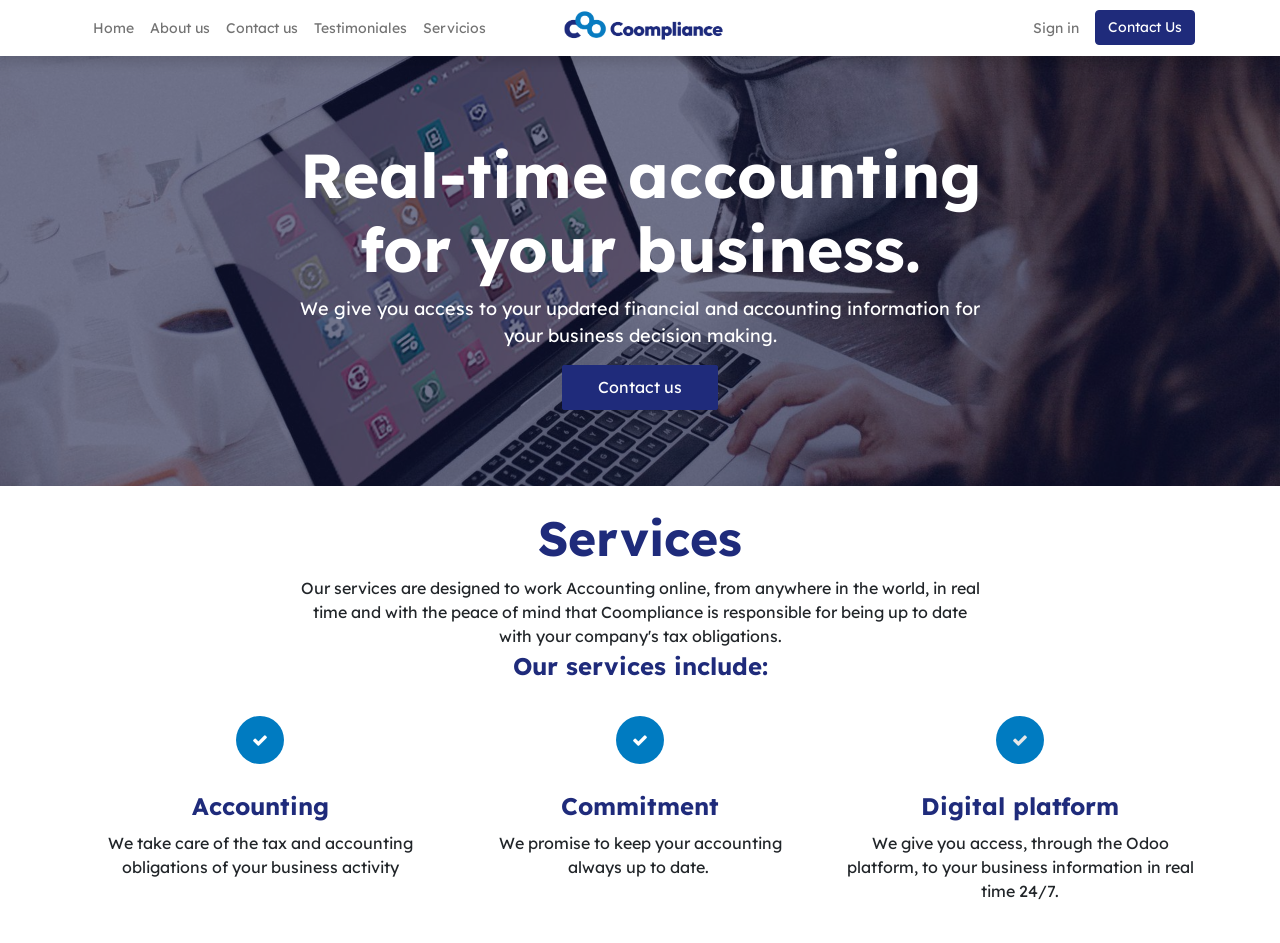Produce a meticulous description of the webpage.

The webpage is about Coompliance, a company that specializes in fiscal and accounting services using Odoo. At the top left corner, there is a logo of Coompliance, which is an image. On the top right corner, there are three links: "Sign in", "Contact Us", and a menu with five items: "Home", "About us", "Contact us", "Testimoniales", and "Servicios".

Below the menu, there is a region that takes up most of the page. It starts with a heading that reads "Real-time accounting for your business." followed by a paragraph of text that explains the benefits of having updated financial and accounting information for business decision making. There is also a "Contact us" link.

Further down, there is a heading that reads "Services" followed by a list of services offered by Coompliance. The services are categorized into three sections: "Accounting", "Commitment", and "Digital platform". Each section has a heading and a brief description of the service. The "Accounting" section explains that Coompliance takes care of tax and accounting obligations. The "Commitment" section promises to keep accounting up to date. The "Digital platform" section explains that Coompliance provides access to business information in real-time through the Odoo platform.